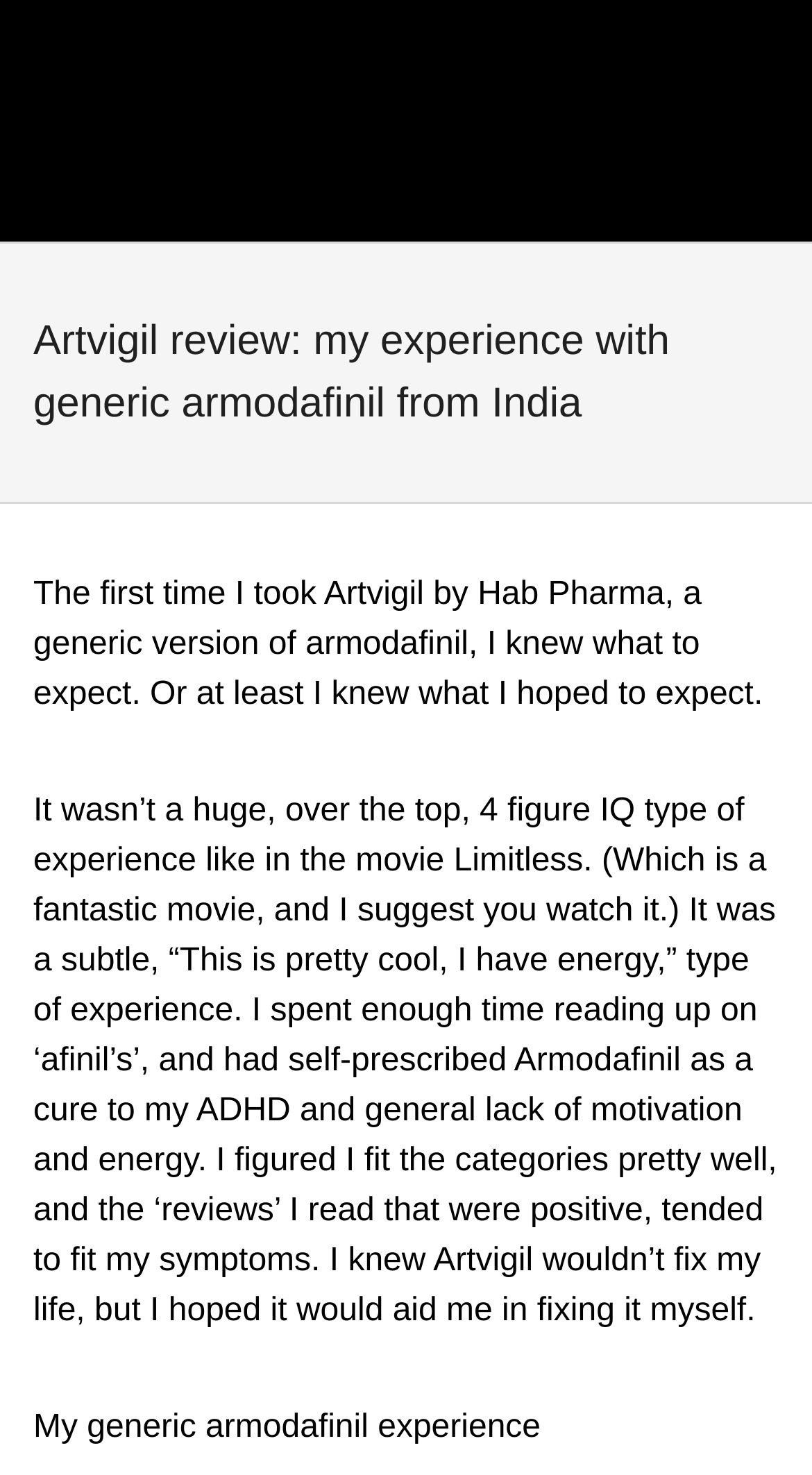What is the author's expectation from Artvigil?
Please look at the screenshot and answer in one word or a short phrase.

Aid in fixing life